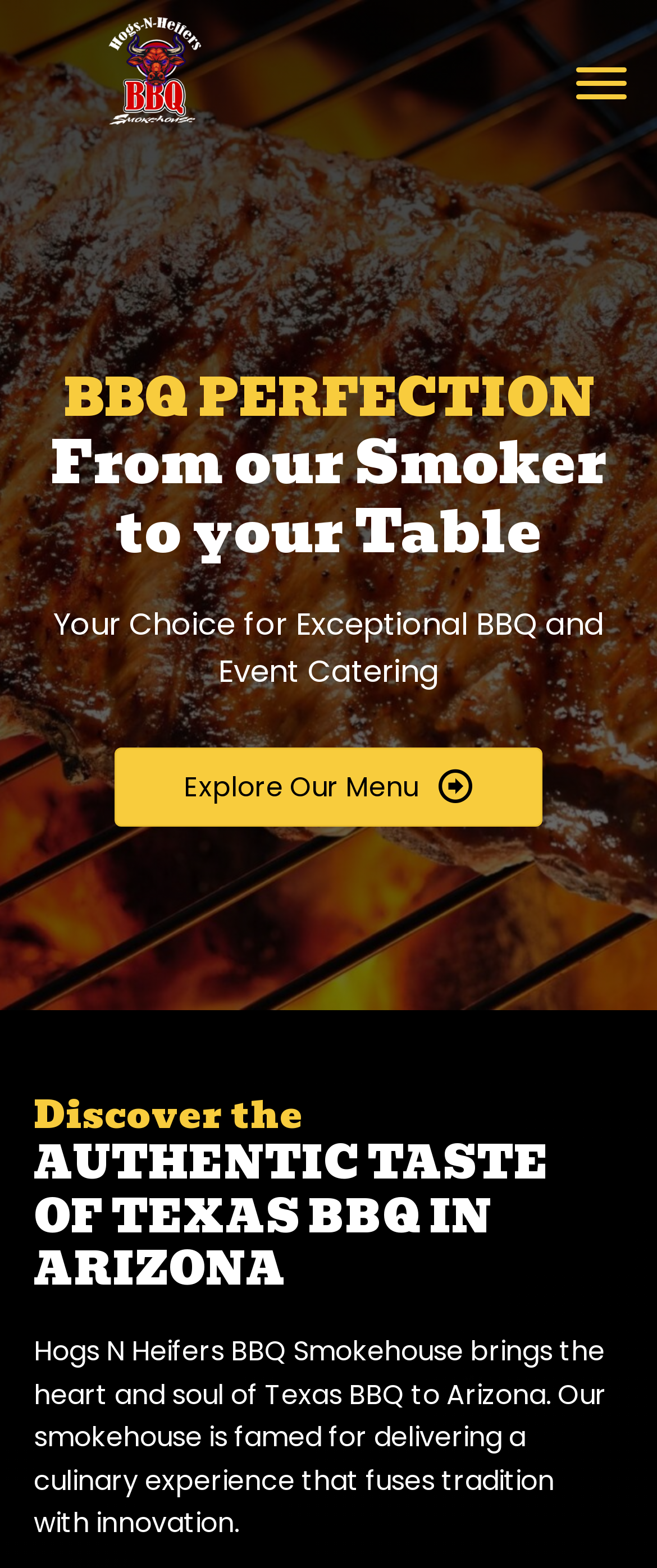Refer to the image and provide an in-depth answer to the question:
What is the name of the BBQ smokehouse?

The name of the BBQ smokehouse can be found in the logo image at the top left corner of the webpage, which is described as 'Logo no background.jpeg.png_1698174363'.